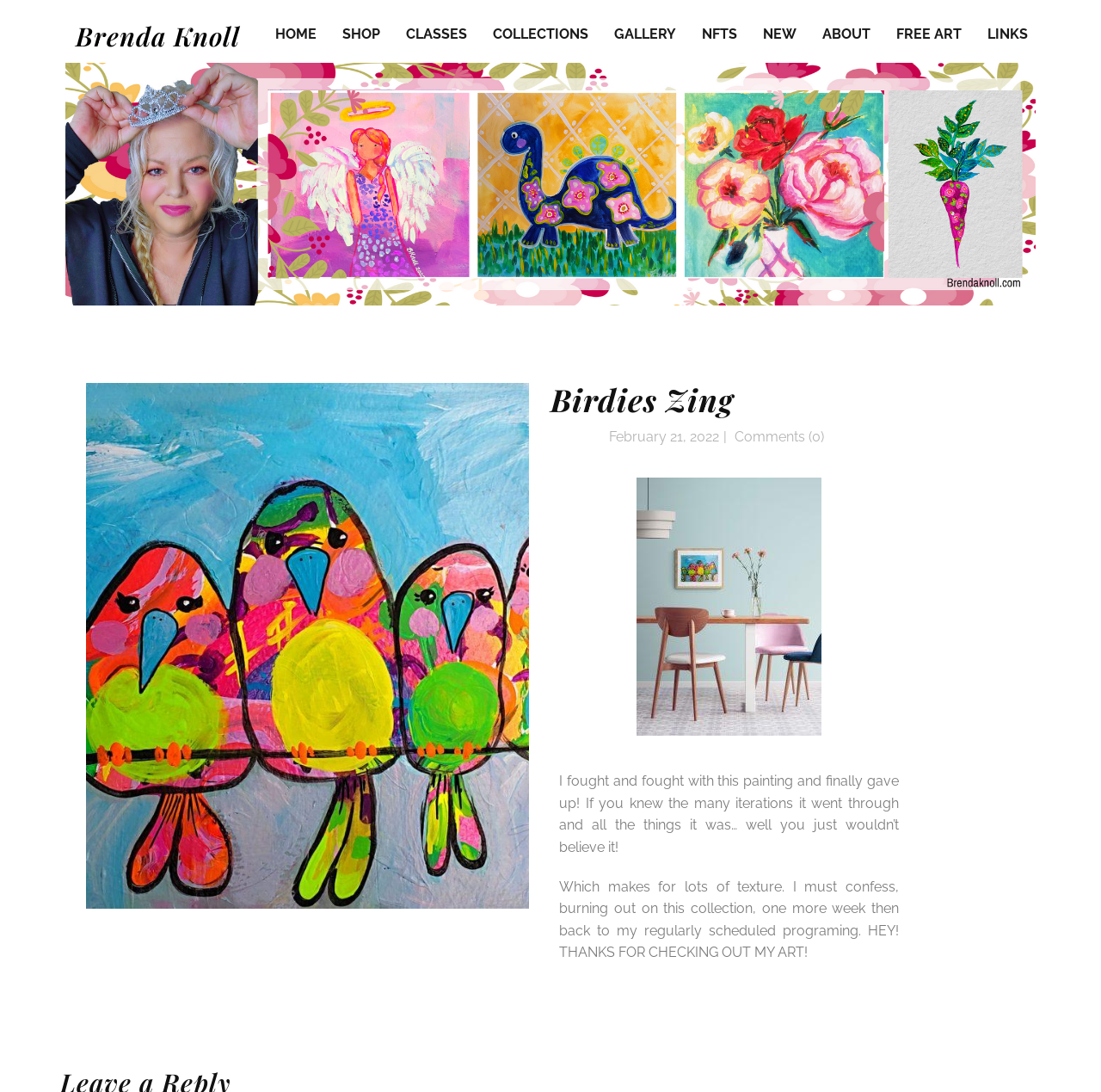Specify the bounding box coordinates of the area to click in order to follow the given instruction: "learn about the artist."

[0.069, 0.017, 0.218, 0.049]